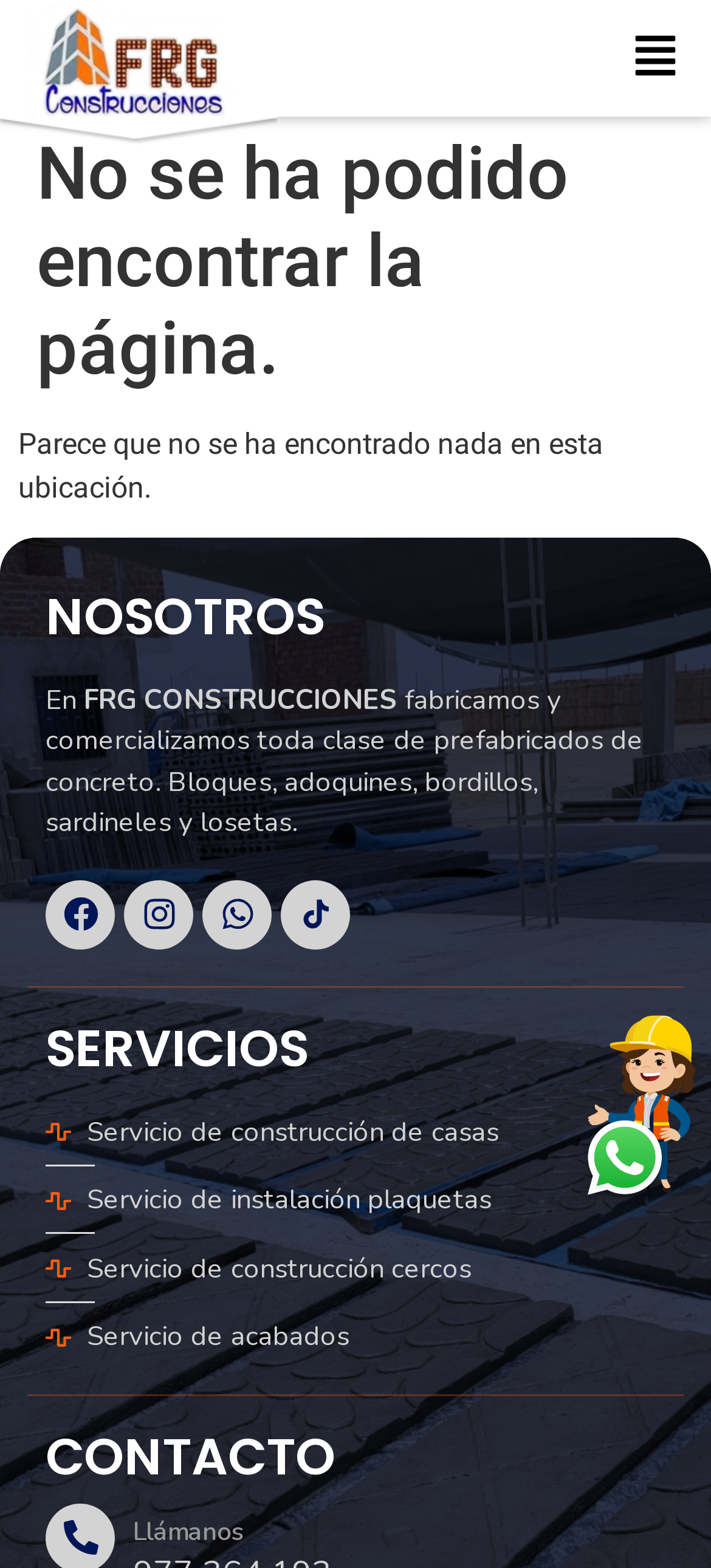Produce an elaborate caption capturing the essence of the webpage.

This webpage appears to be an error page from FRG Construcciones, a construction company. At the top, there is a header section with a heading that reads "No se ha podido encontrar la página" (Page not found). Below this, there is a paragraph of text that says "Parece que no se ha encontrado nada en esta ubicación" (It seems that nothing was found at this location).

On the left side of the page, there is a section with the company's name, "FRG CONSTRUCCIONES", and a brief description of their business, which includes fabricating and commercializing various types of concrete prefabricates.

Below this section, there are social media links to Facebook, Instagram, and Whatsapp, each accompanied by an image. To the right of these links, there is a section with three headings: "NOSOTROS" (About us), "SERVICIOS" (Services), and "CONTACTO" (Contact).

Under the "SERVICIOS" heading, there are four links to different services offered by the company, including construction of houses, installation of plaquetas, construction of fences, and finishing services. At the bottom of the page, there is a "CONTACTO" section with a heading that reads "Llámanos" (Call us).